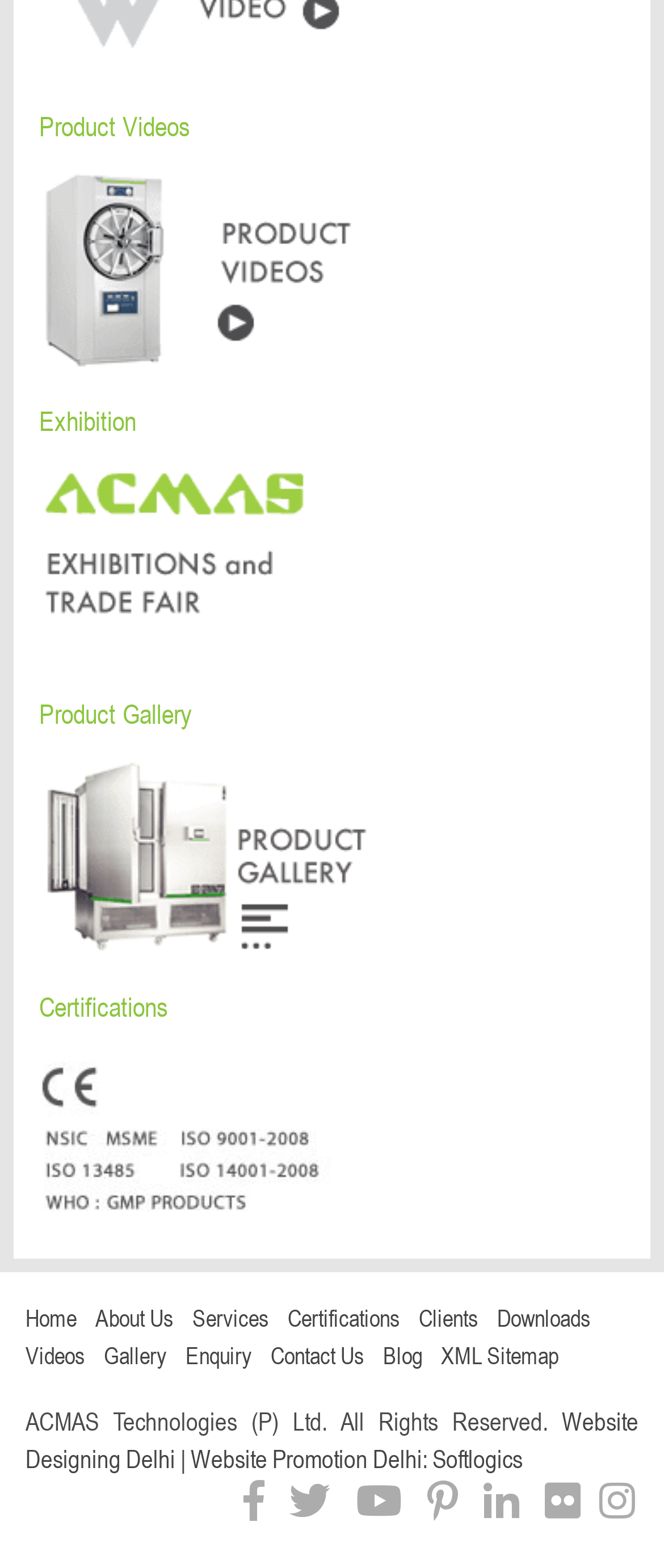Pinpoint the bounding box coordinates of the clickable area necessary to execute the following instruction: "View product videos". The coordinates should be given as four float numbers between 0 and 1, namely [left, top, right, bottom].

[0.059, 0.16, 0.597, 0.178]